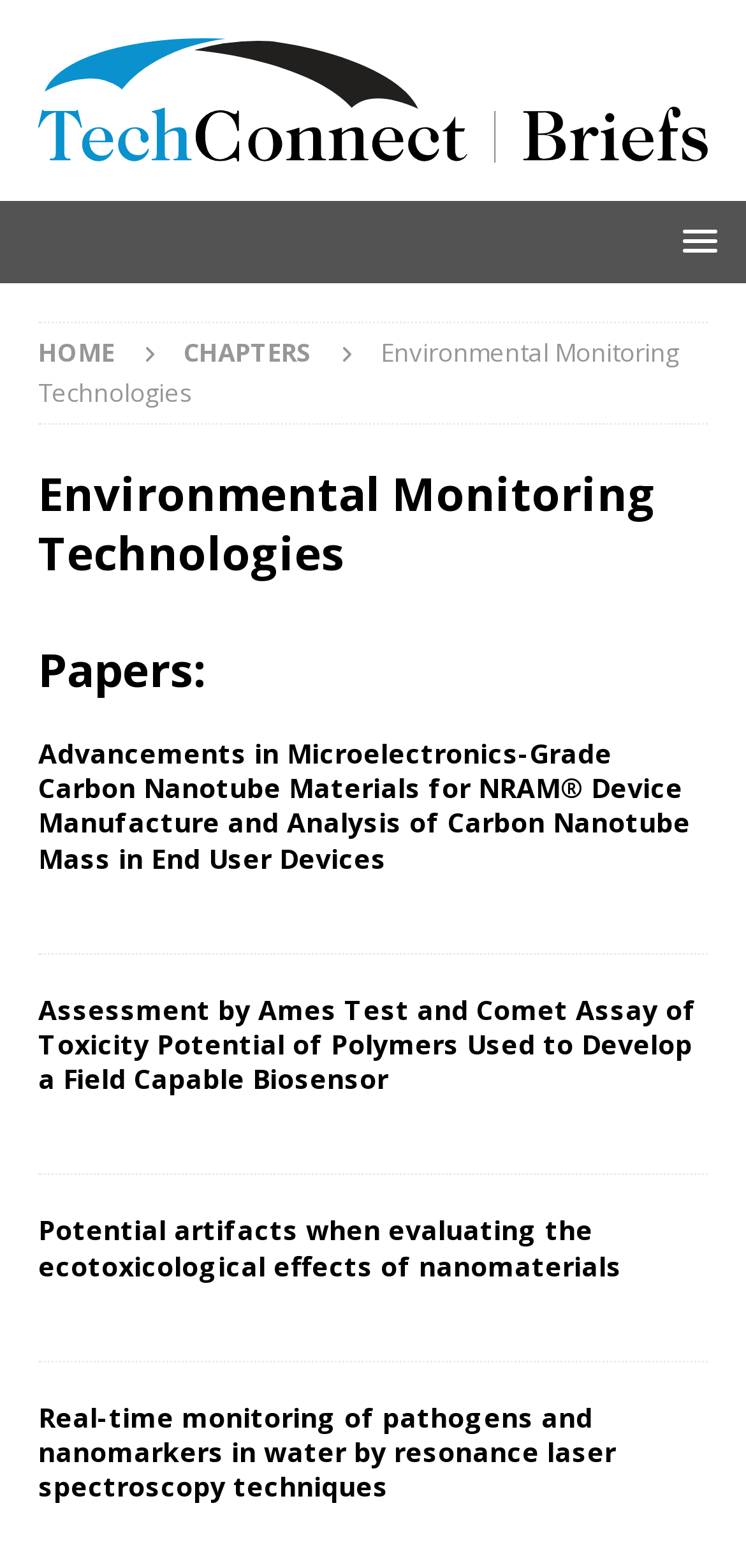Please find the bounding box coordinates of the element that needs to be clicked to perform the following instruction: "Click the More actions button". The bounding box coordinates should be four float numbers between 0 and 1, represented as [left, top, right, bottom].

None